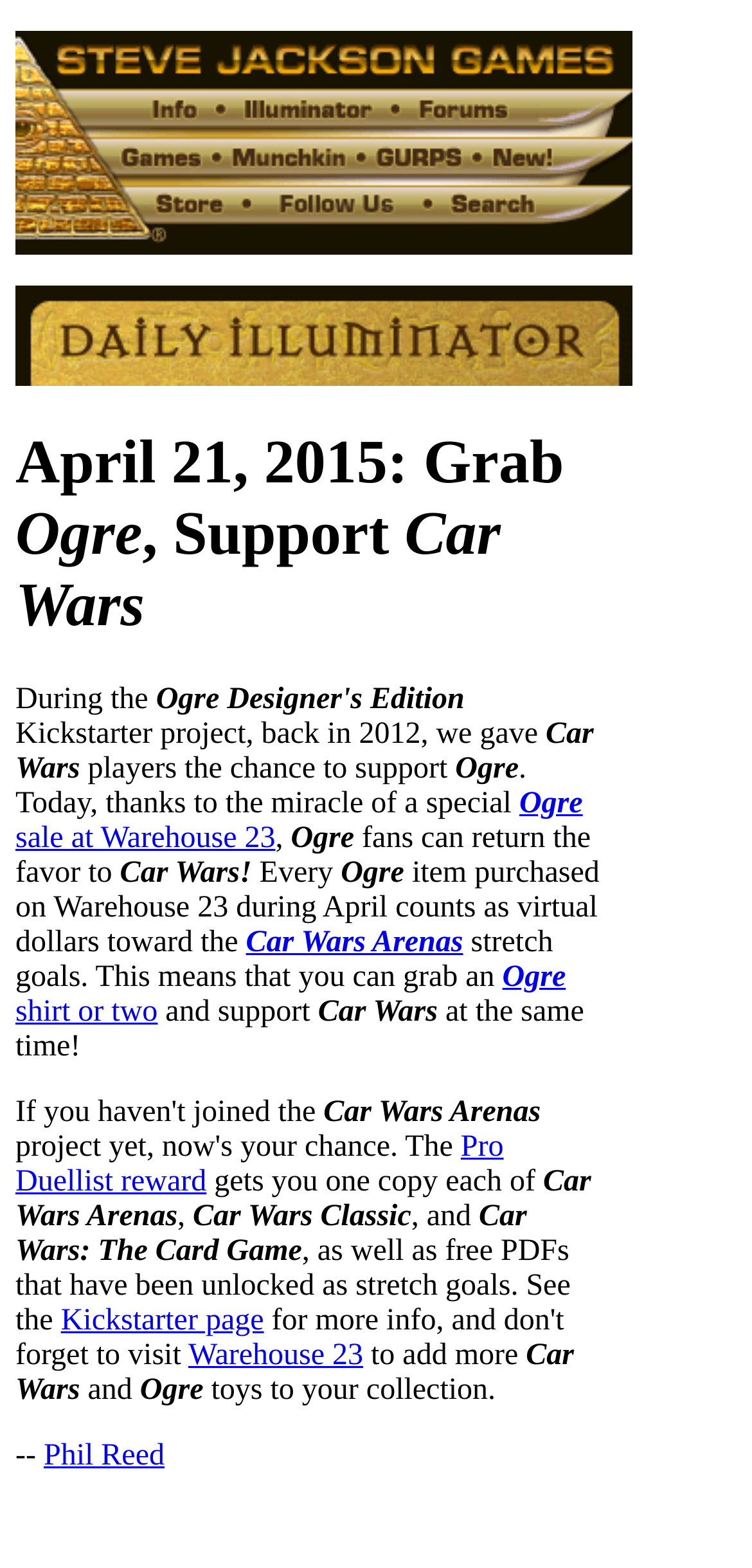Determine the bounding box of the UI element mentioned here: "Car Wars Arenas". The coordinates must be in the format [left, top, right, bottom] with values ranging from 0 to 1.

[0.327, 0.59, 0.616, 0.611]